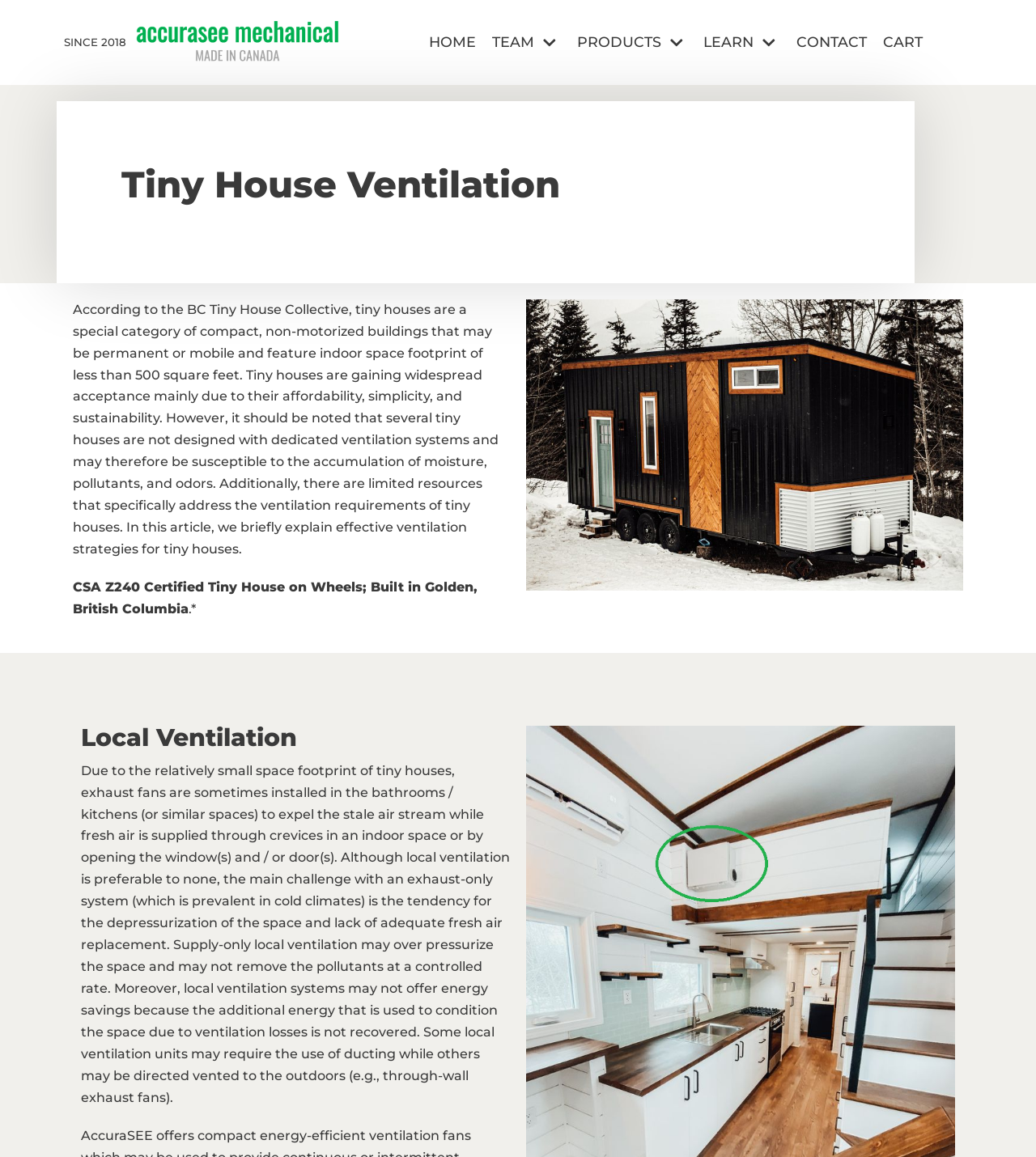Please determine the headline of the webpage and provide its content.

Tiny House Ventilation